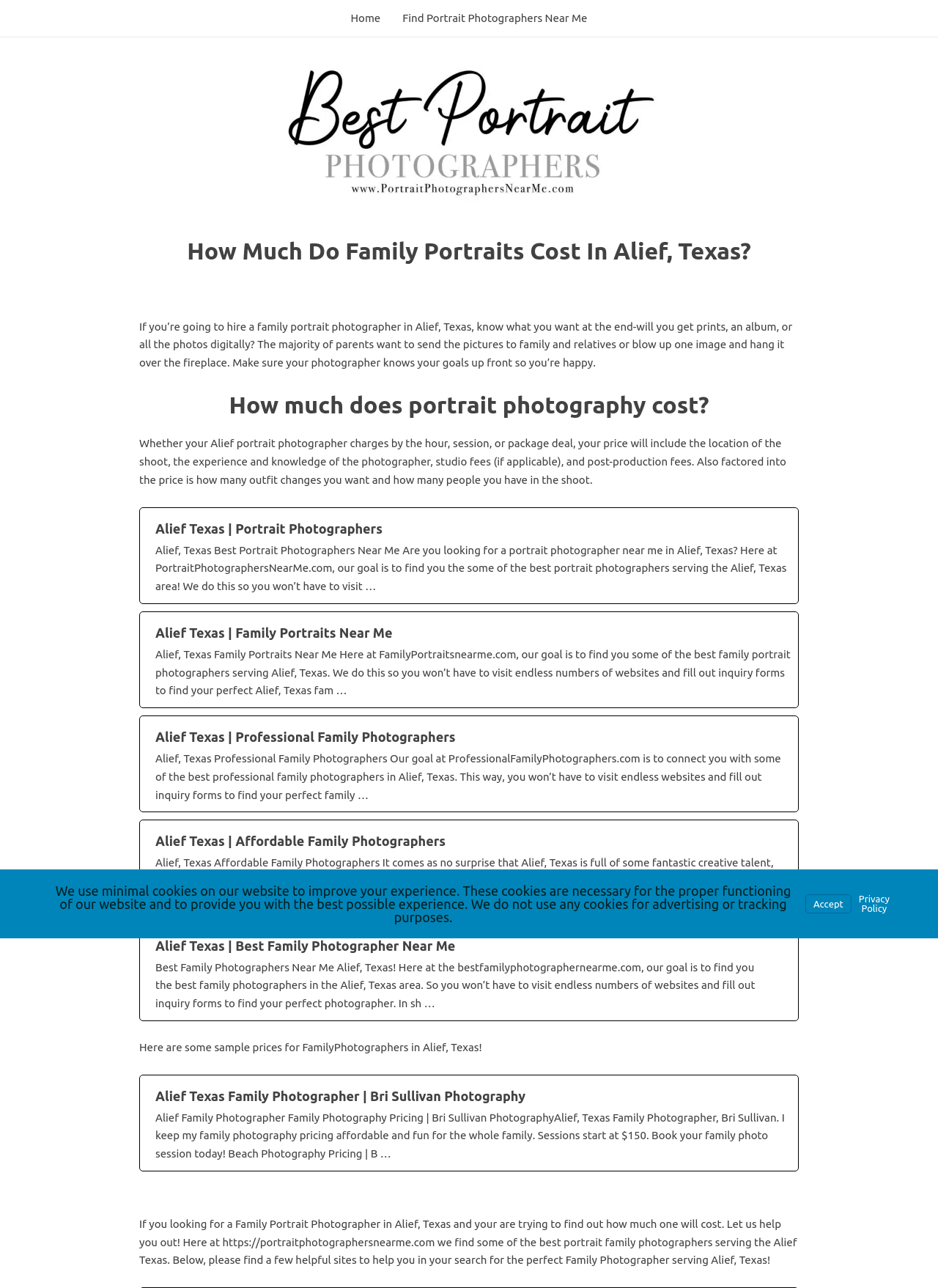Please specify the bounding box coordinates for the clickable region that will help you carry out the instruction: "Click on 'Alief Texas | Portrait Photographers'".

[0.149, 0.394, 0.851, 0.468]